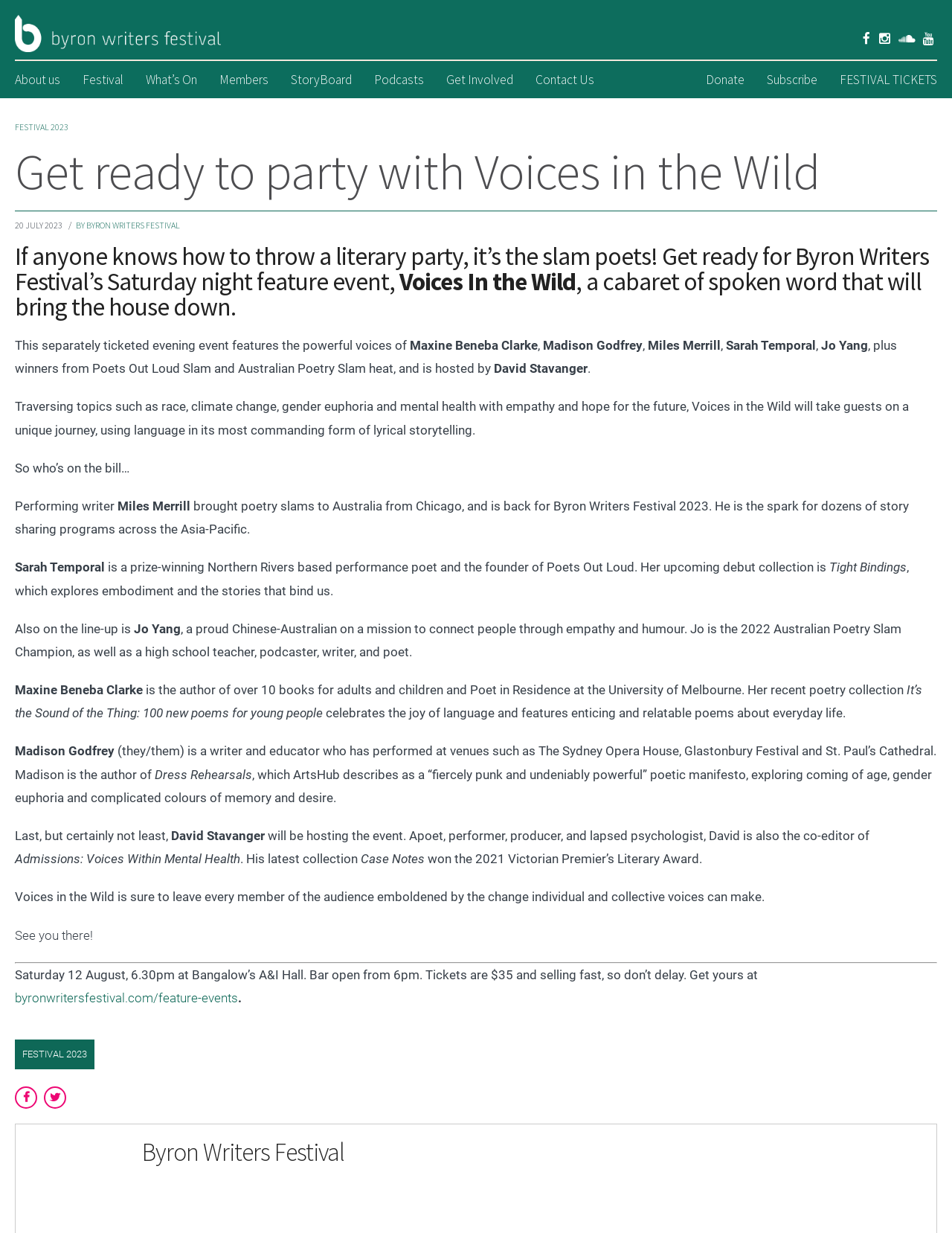Locate the bounding box coordinates of the clickable element to fulfill the following instruction: "View Festival 2024 information". Provide the coordinates as four float numbers between 0 and 1 in the format [left, top, right, bottom].

[0.071, 0.081, 0.243, 0.112]